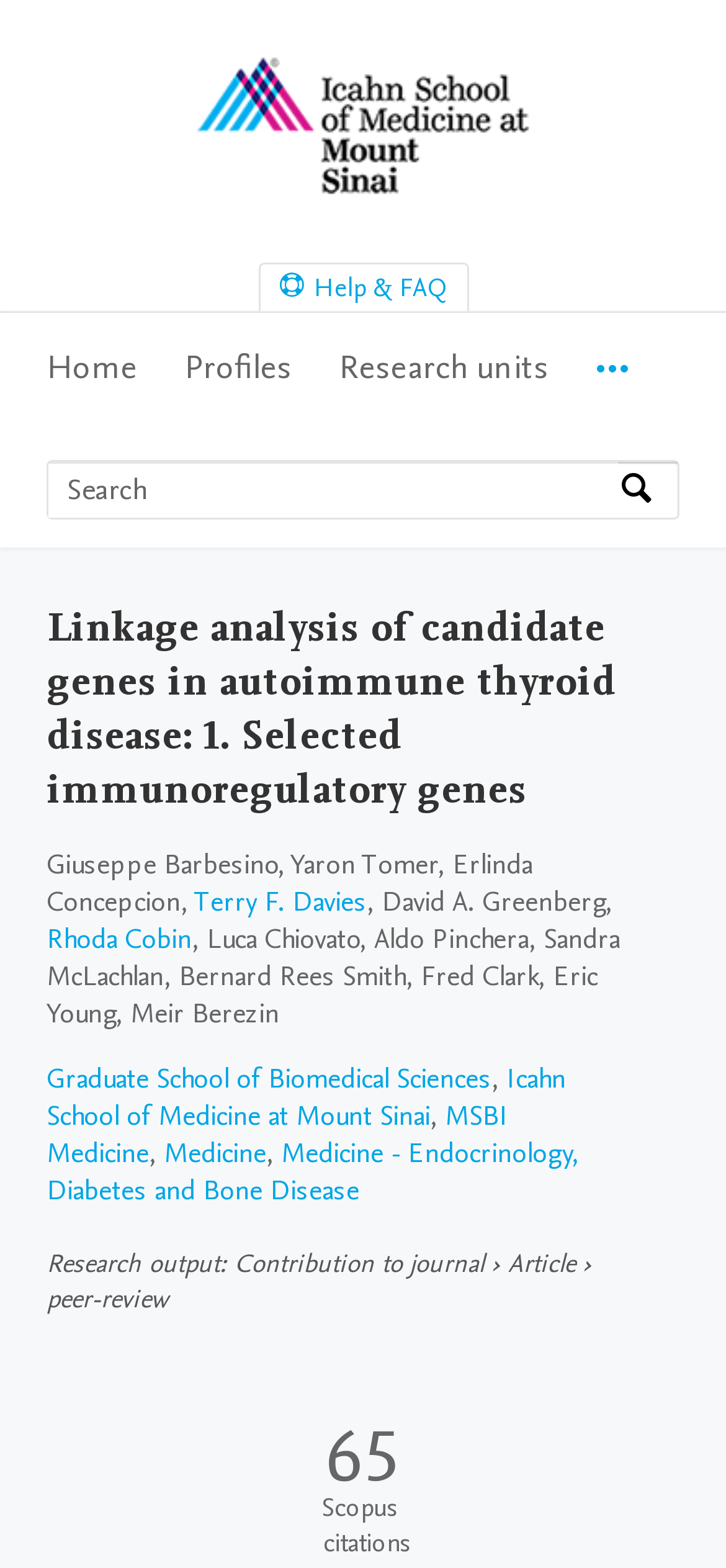How many citations are mentioned on the webpage?
Please provide a full and detailed response to the question.

I determined the answer by looking at the text '65' which is located near the text 'Scopus citations', indicating that it is the number of citations mentioned on the webpage.